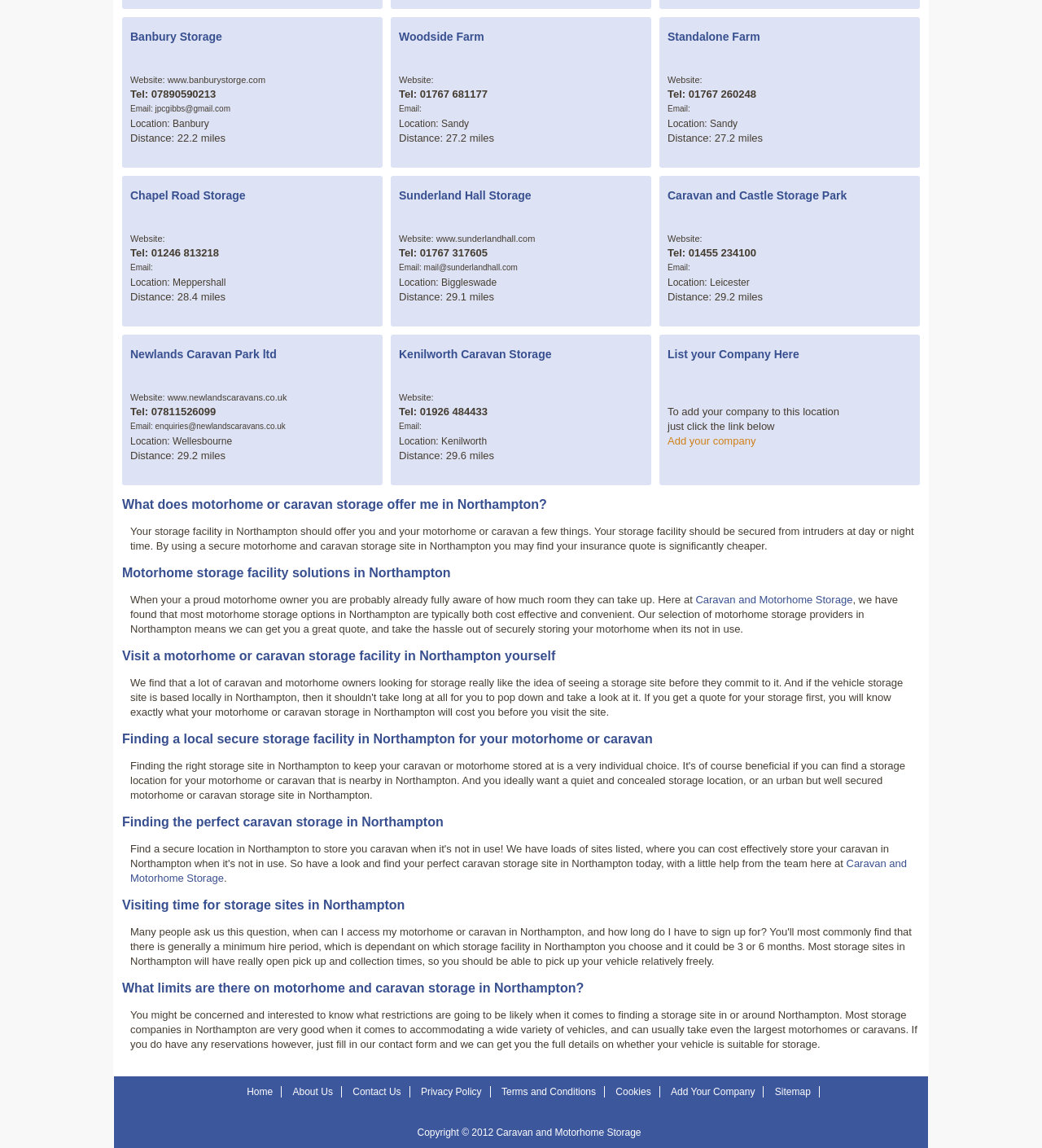Indicate the bounding box coordinates of the element that must be clicked to execute the instruction: "Visit the 'Home' page". The coordinates should be given as four float numbers between 0 and 1, i.e., [left, top, right, bottom].

[0.237, 0.946, 0.262, 0.956]